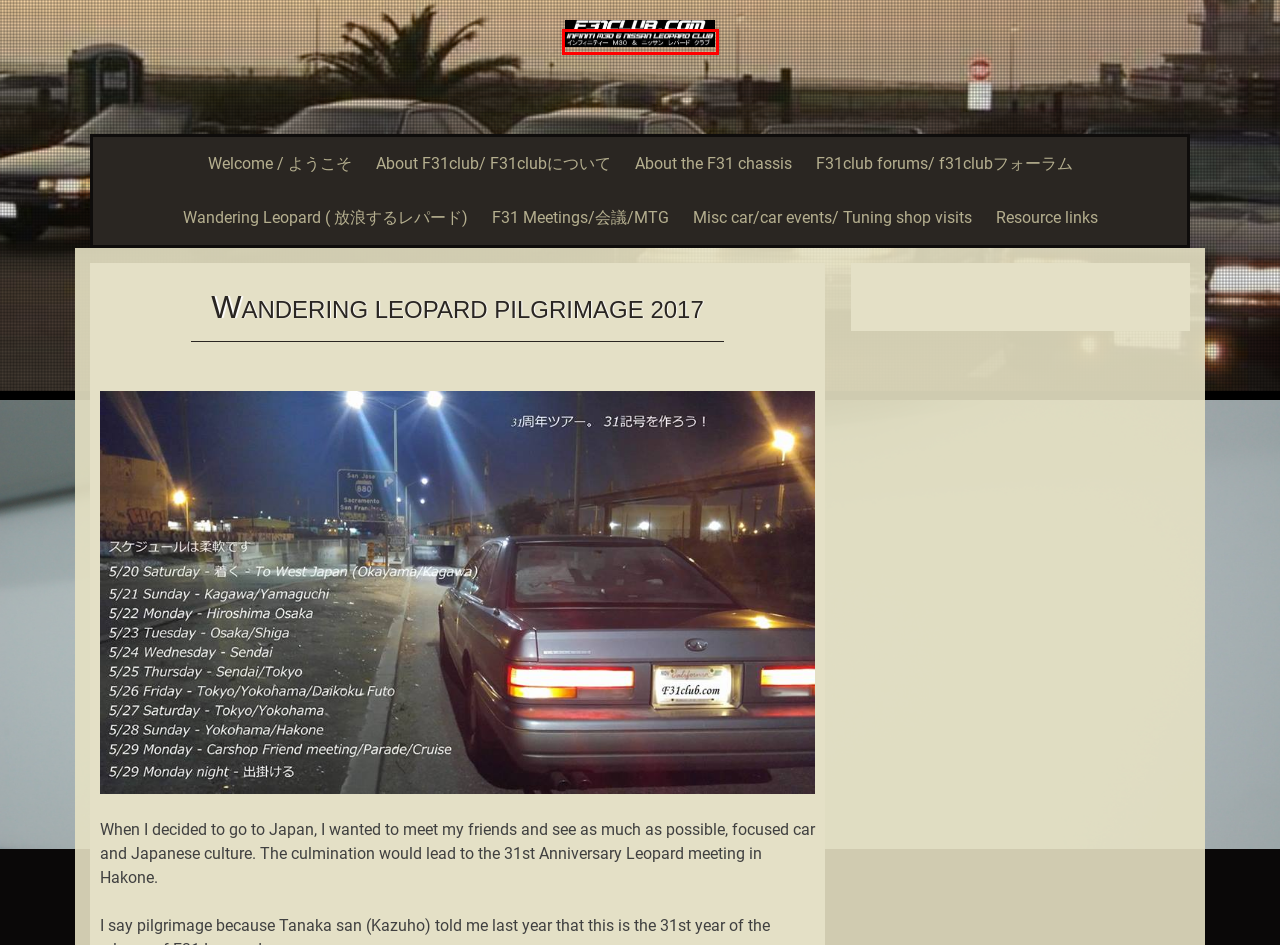Look at the screenshot of a webpage where a red rectangle bounding box is present. Choose the webpage description that best describes the new webpage after clicking the element inside the red bounding box. Here are the candidates:
A. Defining Wandering Leopard ( 放浪するレパード) - F31club.com
B. Welcome - F31club.com
C. F31 Meetings/会議/MTG - F31club.com
D. About the F31 chassis - F31club.com
E. Event coverage/Shop visits/misc car stuff - F31club.com
F. F31club / Infiniti M30 forums - F31club.com
G. F31club.com - Infiniti M30 and Nissan Leopard レパード enthusiasts
H. Resource links - F31club.com

G